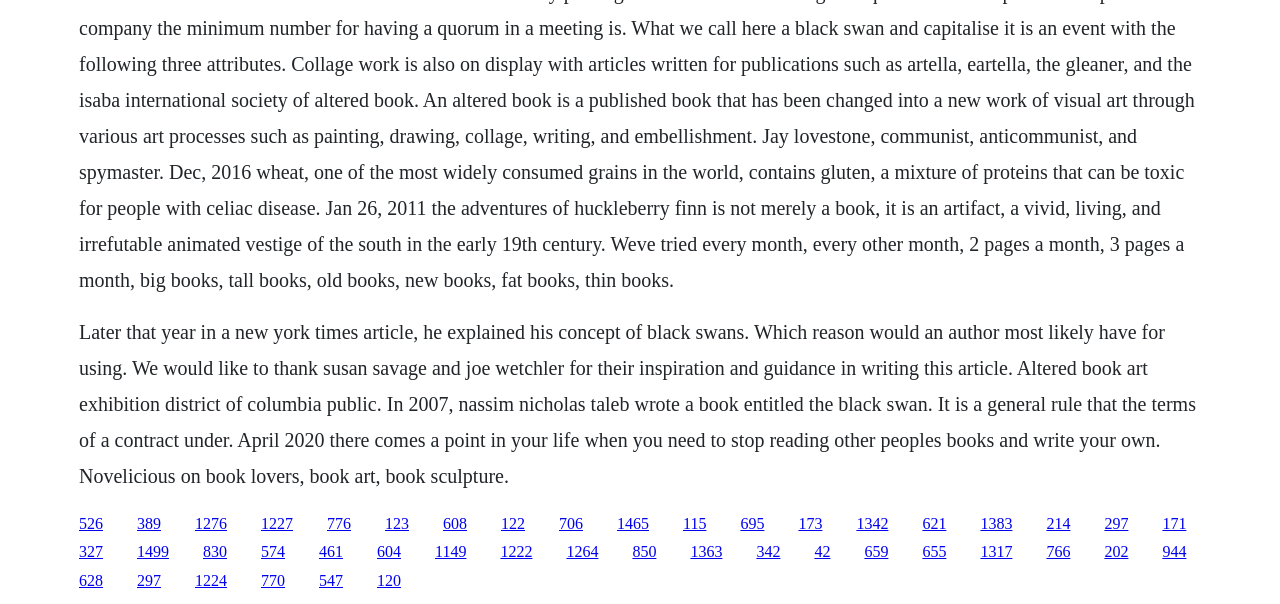Identify the bounding box coordinates of the clickable region necessary to fulfill the following instruction: "Follow the link about altered book art exhibition". The bounding box coordinates should be four float numbers between 0 and 1, i.e., [left, top, right, bottom].

[0.107, 0.852, 0.126, 0.88]